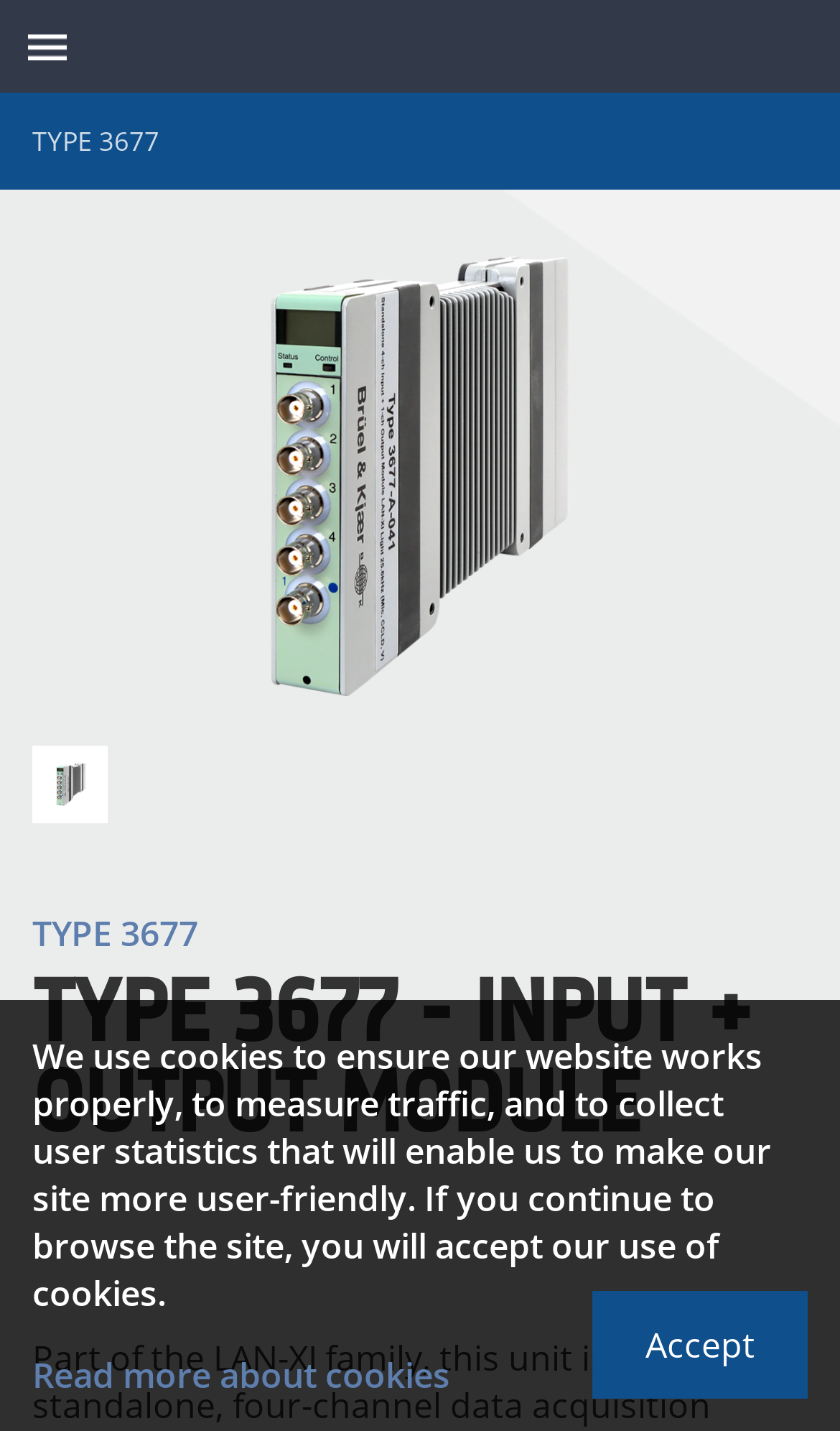Identify the bounding box coordinates for the UI element that matches this description: "Read more about cookies".

[0.038, 0.944, 0.654, 0.977]